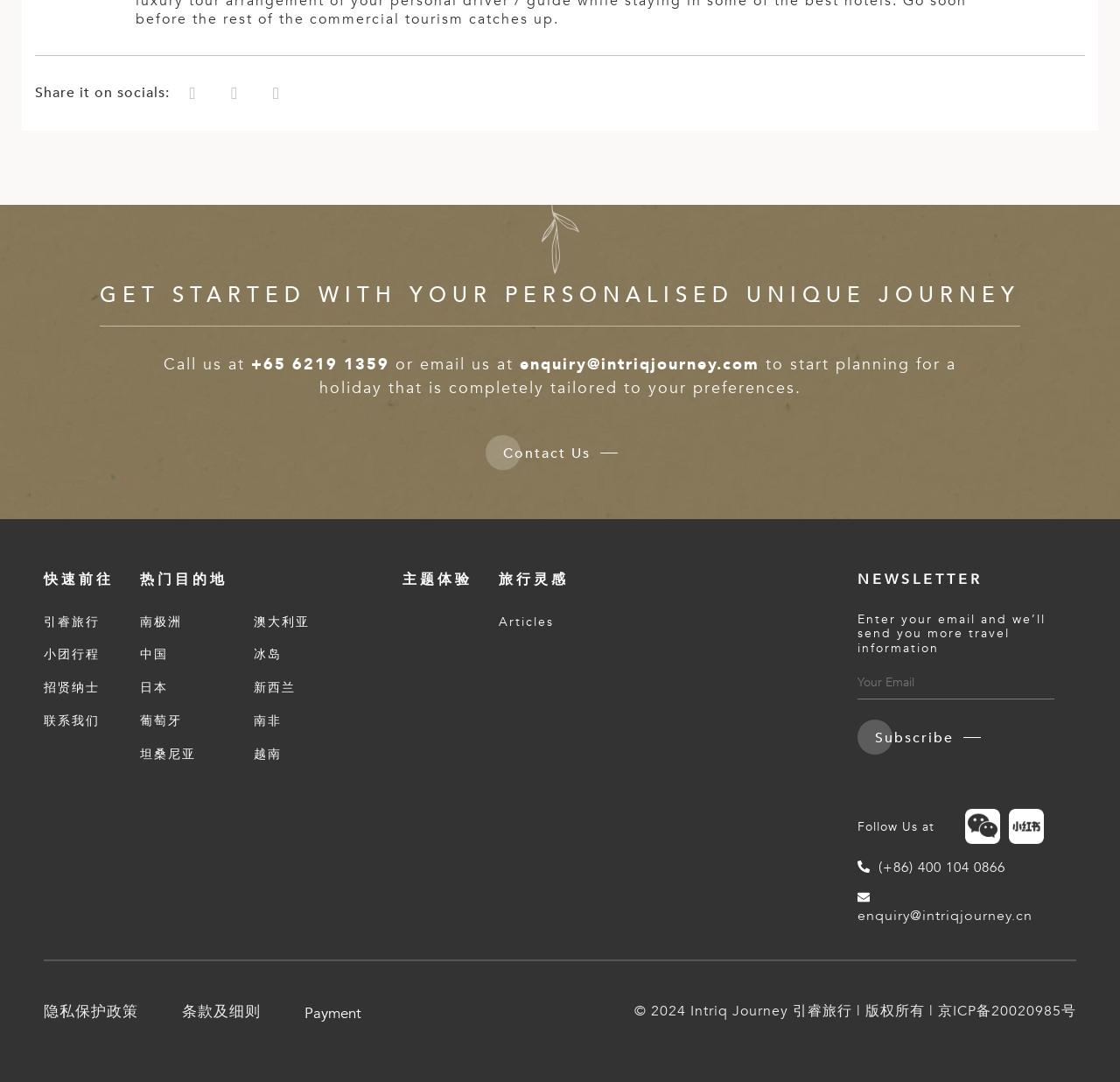Determine the bounding box coordinates for the region that must be clicked to execute the following instruction: "Contact Us".

[0.433, 0.402, 0.567, 0.436]